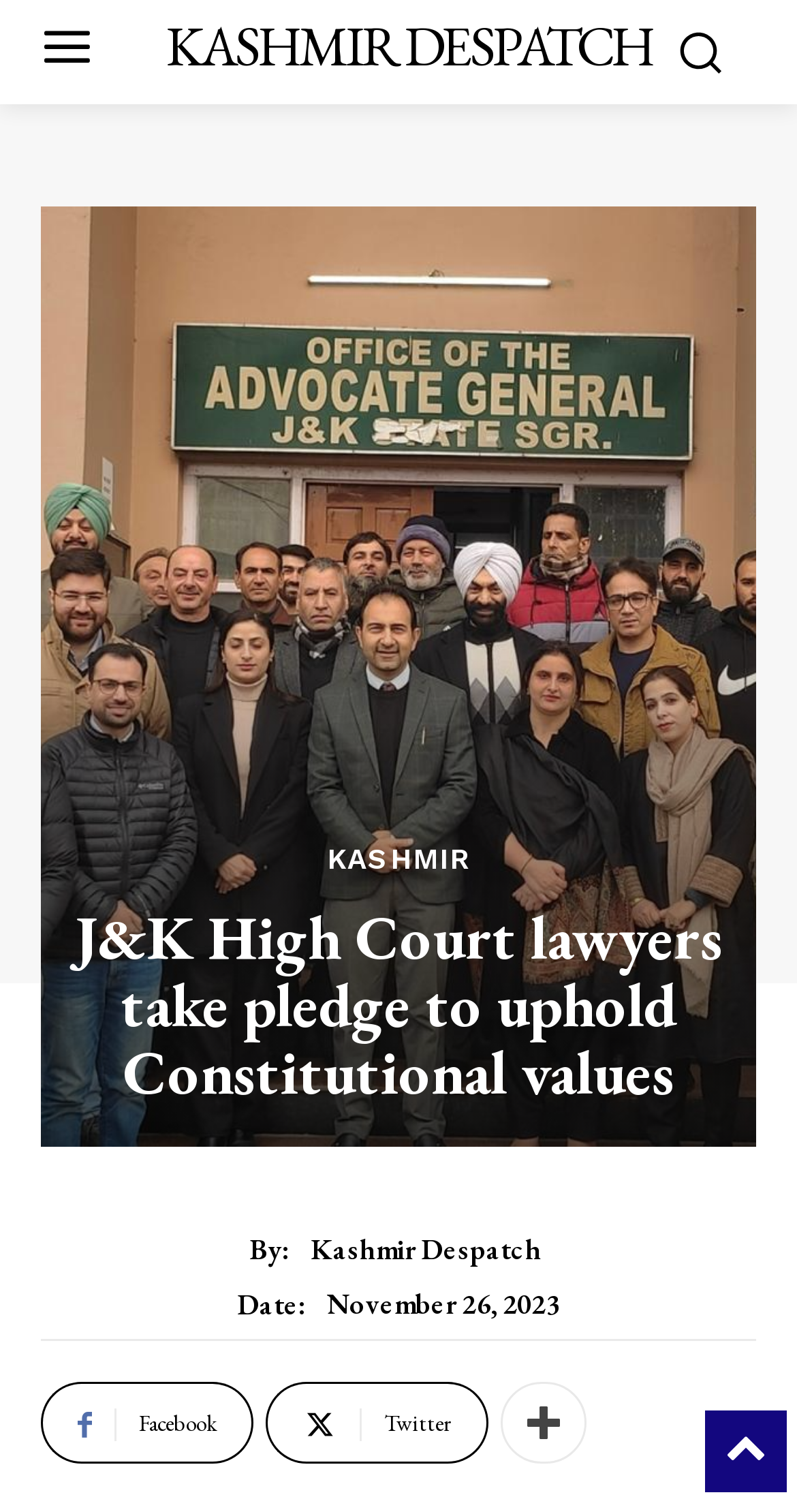Who took the pledge?
Answer the question with a thorough and detailed explanation.

The webpage mentions 'All law officers and lawyers practicing in' which implies that the lawyers and law officers are the ones who took the pledge.